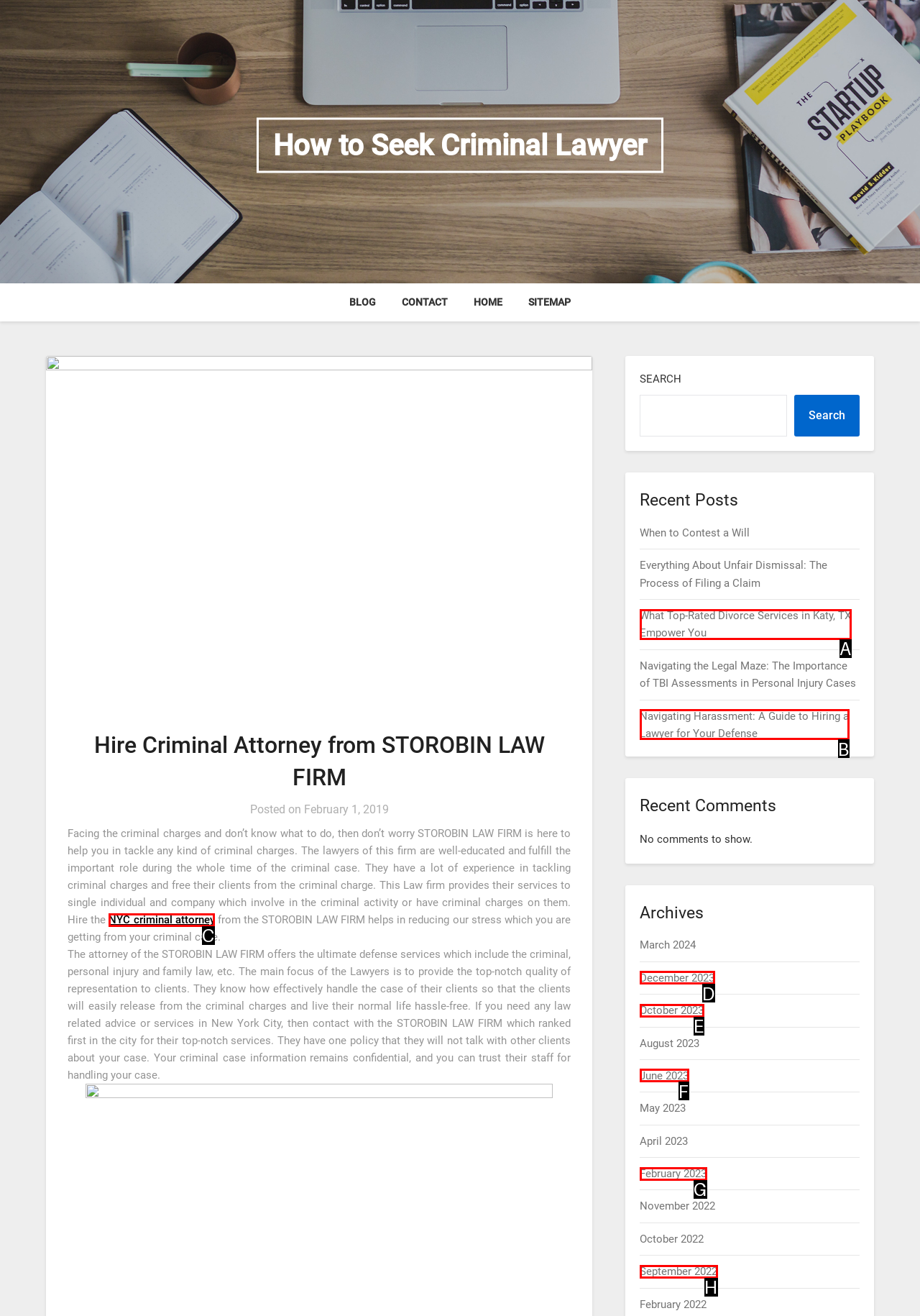Identify the HTML element that should be clicked to accomplish the task: Click the 'NYC criminal attorney' link
Provide the option's letter from the given choices.

C